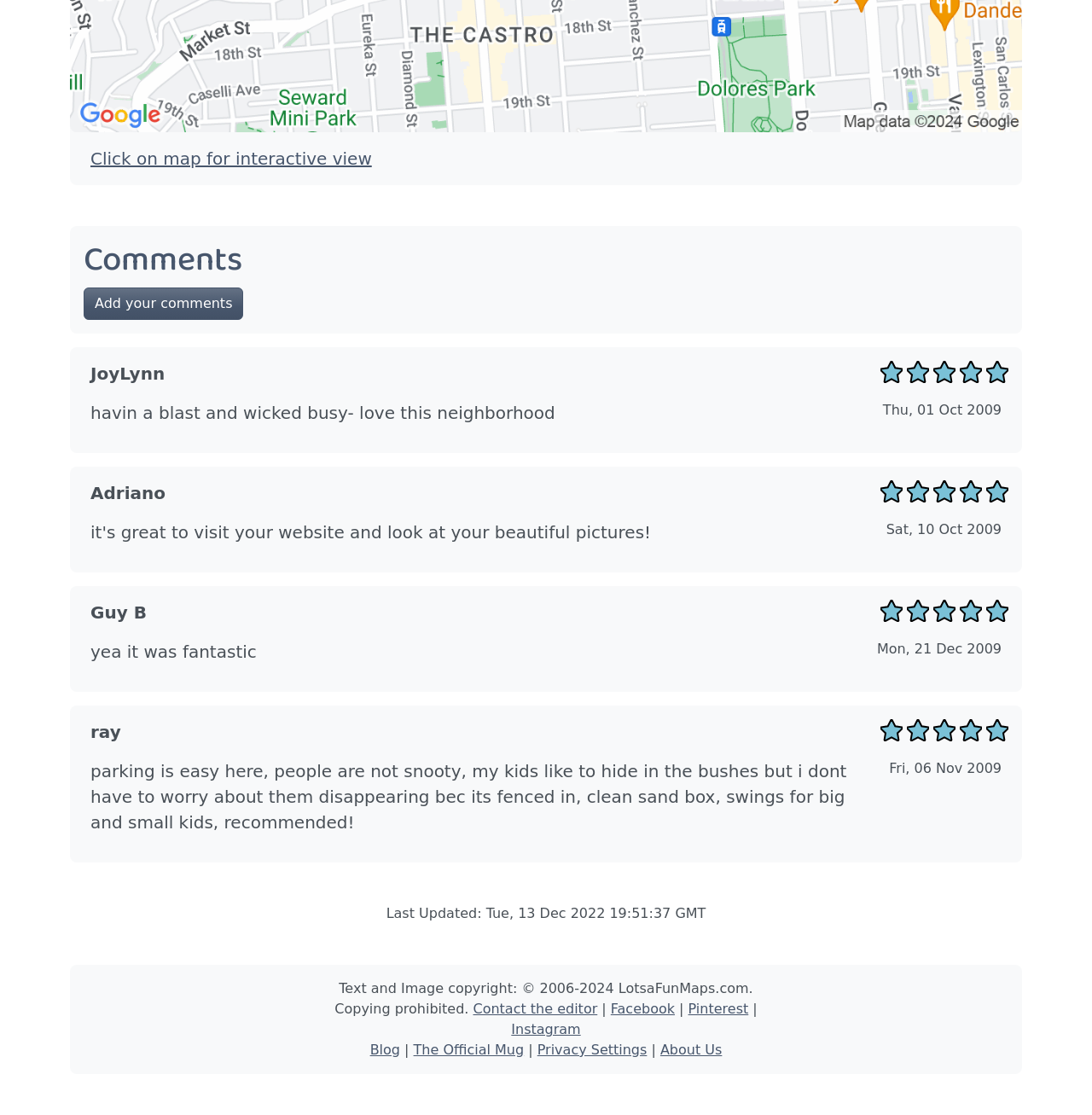Please provide a one-word or short phrase answer to the question:
Who is the first commenter?

JoyLynn